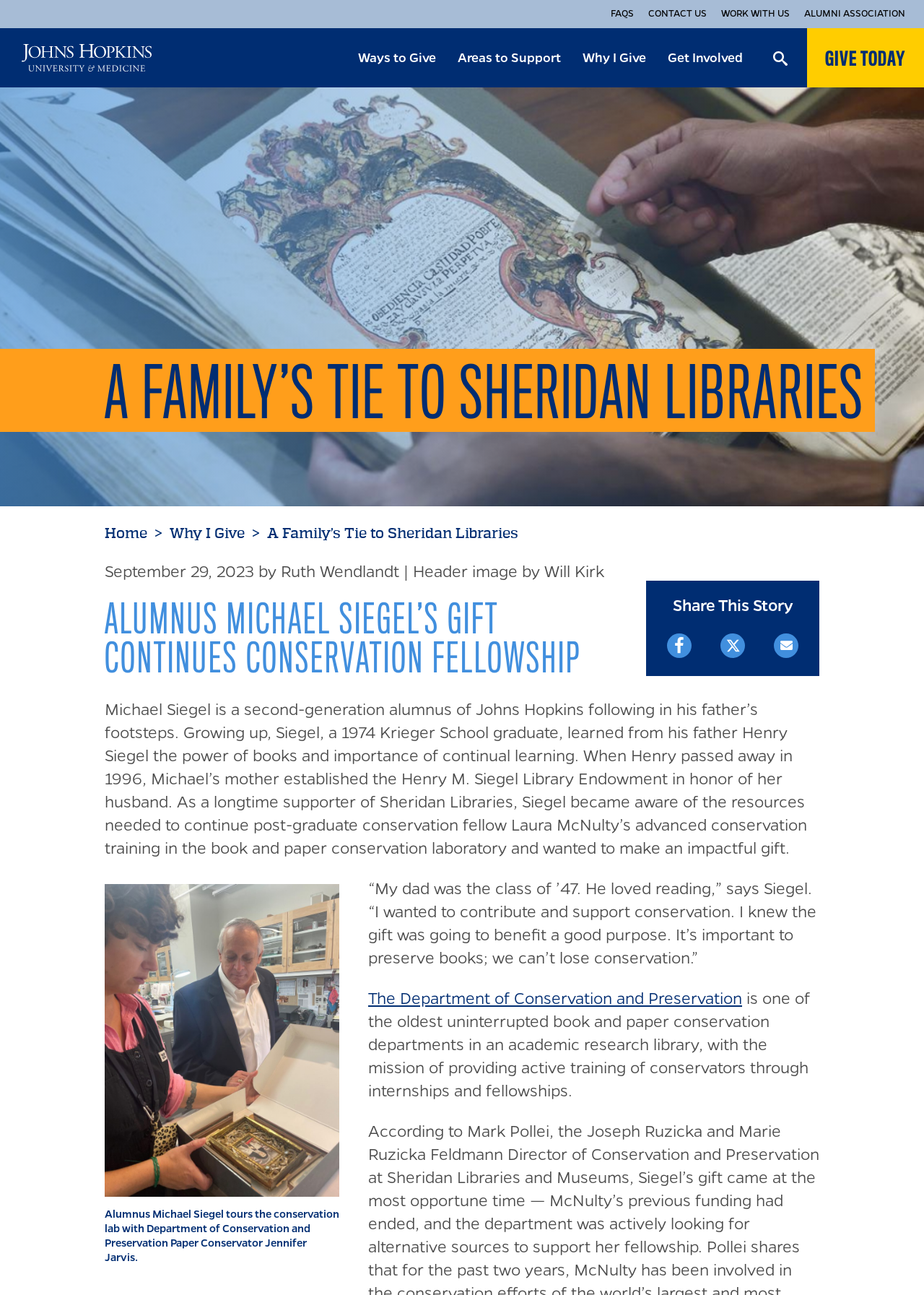What is the name of the department that provides active training of conservators?
Based on the visual content, answer with a single word or a brief phrase.

Department of Conservation and Preservation